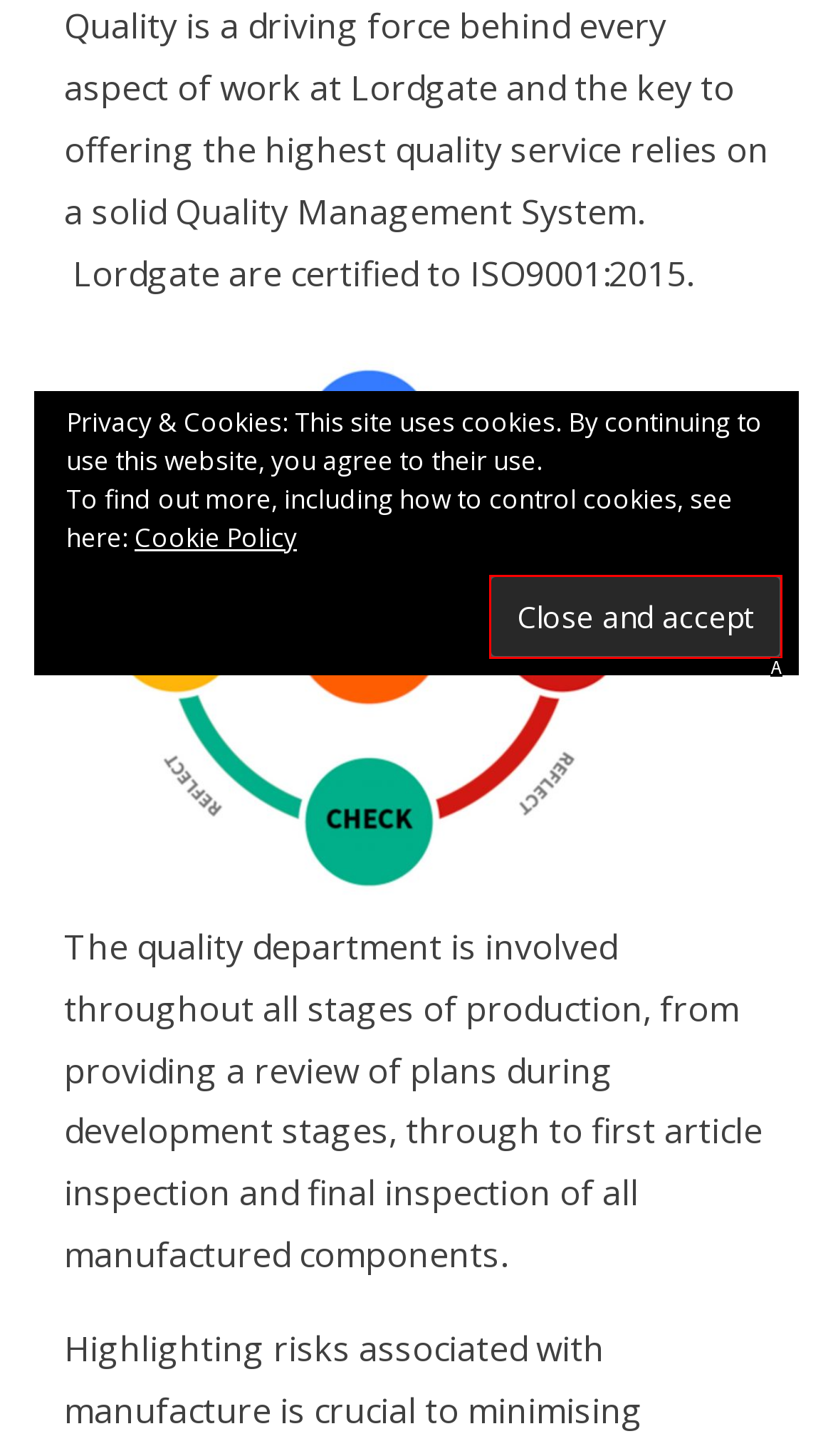Identify which HTML element matches the description: value="Close and accept". Answer with the correct option's letter.

A